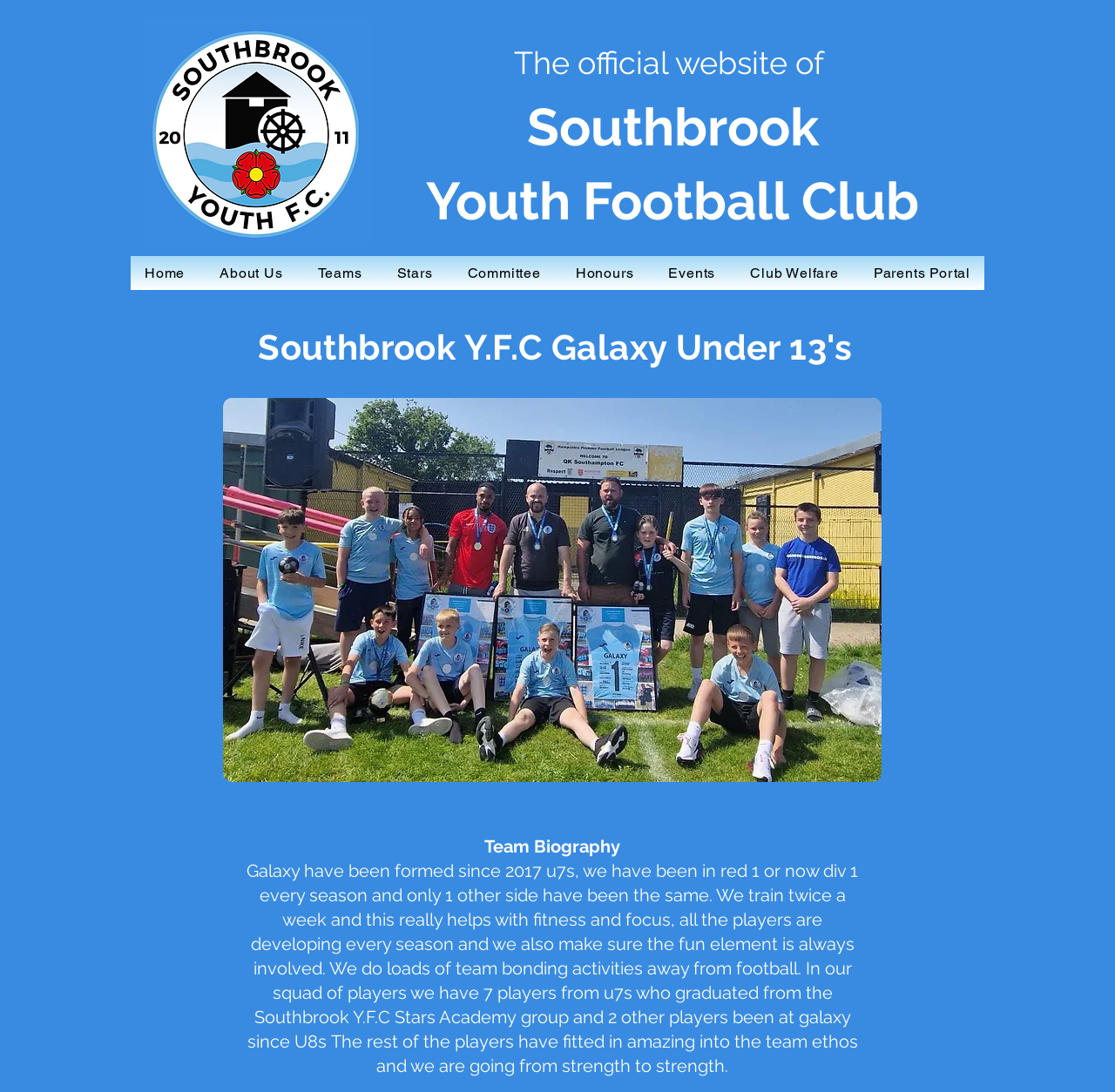Show the bounding box coordinates of the element that should be clicked to complete the task: "Click the 'Home' link".

[0.117, 0.235, 0.178, 0.266]